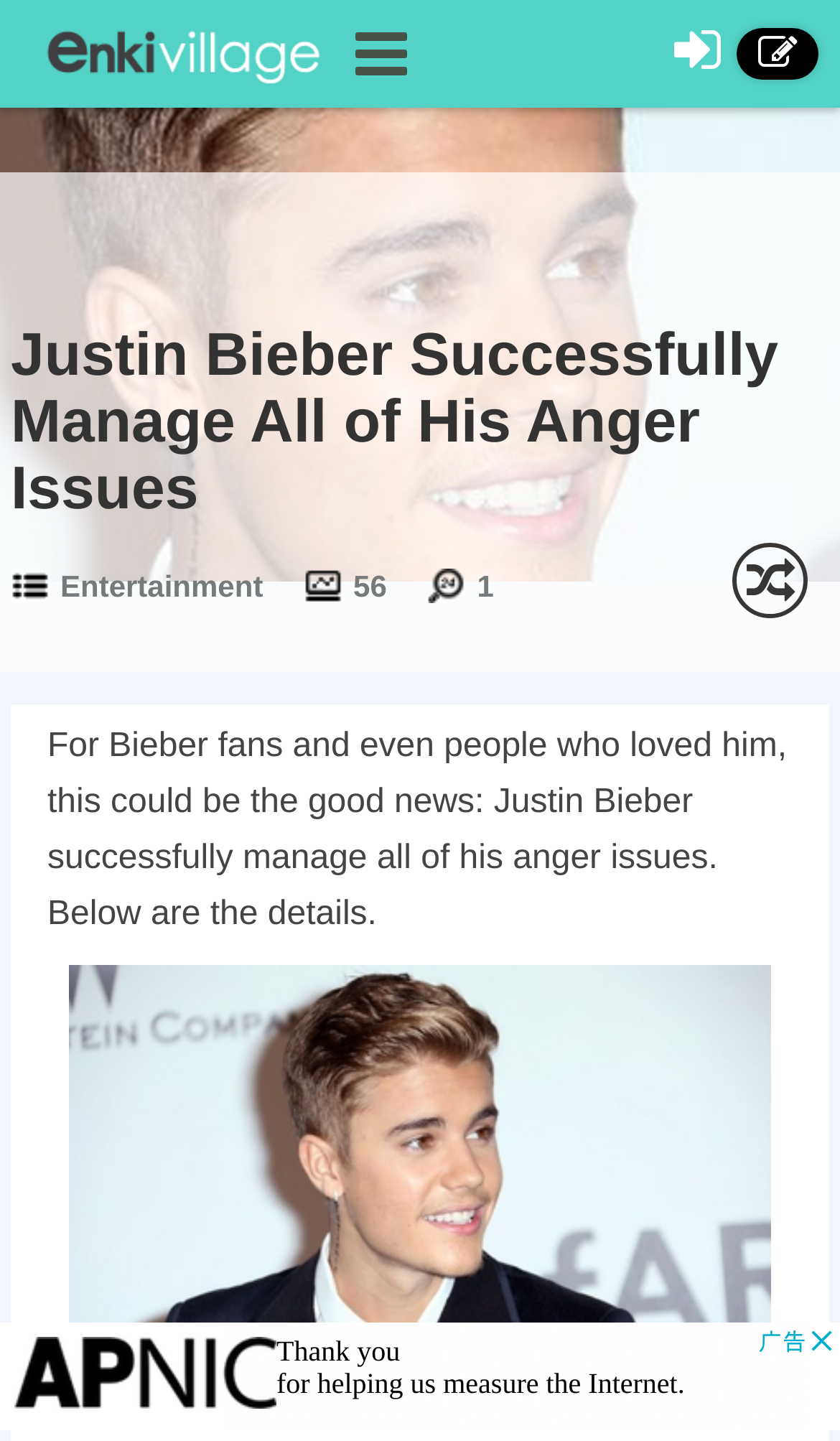Is there an image in this article?
Please answer the question as detailed as possible based on the image.

I discovered the presence of an image by analyzing the image element with no alt text, which is positioned below the main text.